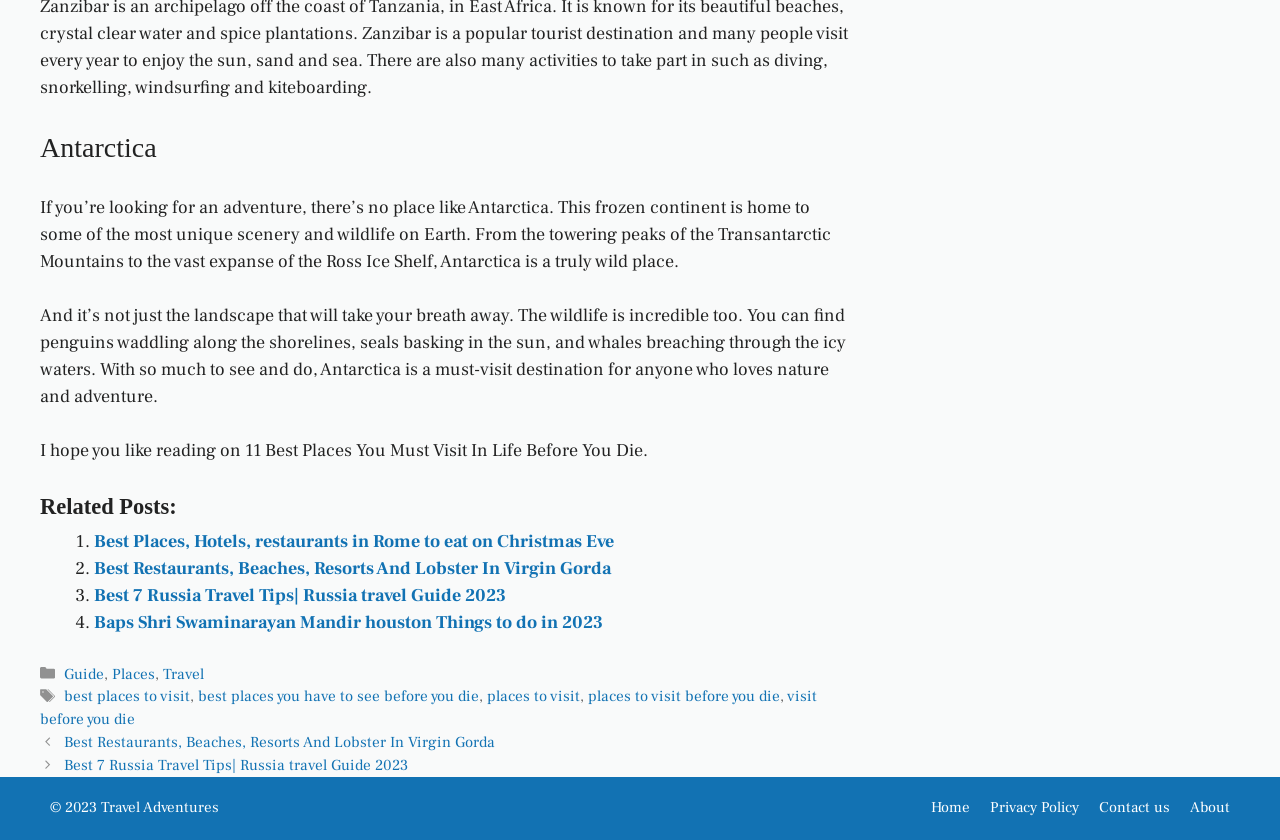What is the continent being described?
Provide a fully detailed and comprehensive answer to the question.

The webpage is describing a continent, and the first heading element 'Antarctica' suggests that the continent being described is Antarctica.